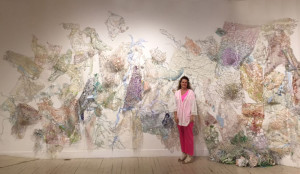Generate a comprehensive caption that describes the image.

A figure stands in front of an intricately crafted wall installation, showcasing a vibrant and delicate artwork that appears to blend various natural elements with abstract shapes. The piece features a colorful array of textures and patterns, resembling a geographical map reimagined through an artistic lens. The artist, dressed in a pink outfit complemented by a white top, engages with the immersive environment, highlighting the connection between art and place. This installation invites viewers to explore themes of interconnectedness and transformation in our understanding of landscapes. The setting underscores the narrative of journeying through space and memory, inviting reflection on the intersections between personal and universal experiences.